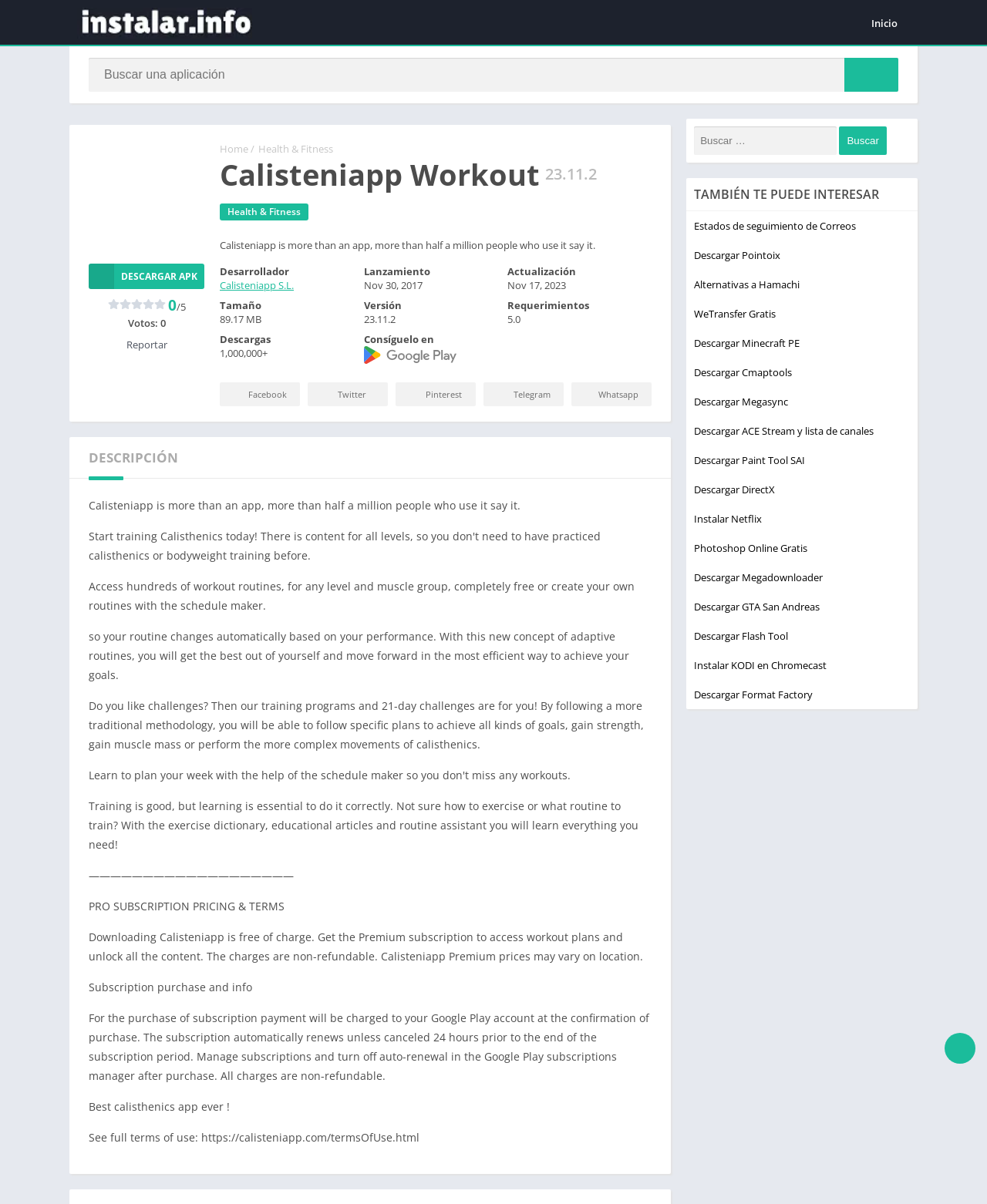Describe all the visual and textual components of the webpage comprehensively.

The webpage is about Calisteniapp, a workout app with various features. At the top, there is a link to "Instalar los mejores programas y apps" (Install the best programs and apps) with an accompanying image. Next to it, there is a search bar with a "Search" button. Below, there is a heading "Calisteniapp Workout" with a subheading "23.11.2" and a brief description of the app.

On the left side, there are links to "Inicio" (Home), "Health & Fitness", and "DESCARGAR APK" (Download APK). On the right side, there are social media links to Facebook, Twitter, Pinterest, Telegram, and Whatsapp.

The main content of the page is divided into sections. The first section describes the app's features, including access to hundreds of workout routines, adaptive routines, training programs, and educational resources. The second section discusses the PRO subscription pricing and terms, including the non-refundable charges and automatic renewal.

Below, there is a section with a heading "TAMBIÉN TE PUEDE INTERESAR" (You may also be interested in), which lists various links to other apps and software, such as Pointoix, Hamachi, WeTransfer, Minecraft PE, and more.

Throughout the page, there are several static text elements, including ratings, version numbers, and other app-related information. The overall layout is organized, with clear headings and concise text, making it easy to navigate and understand the content.